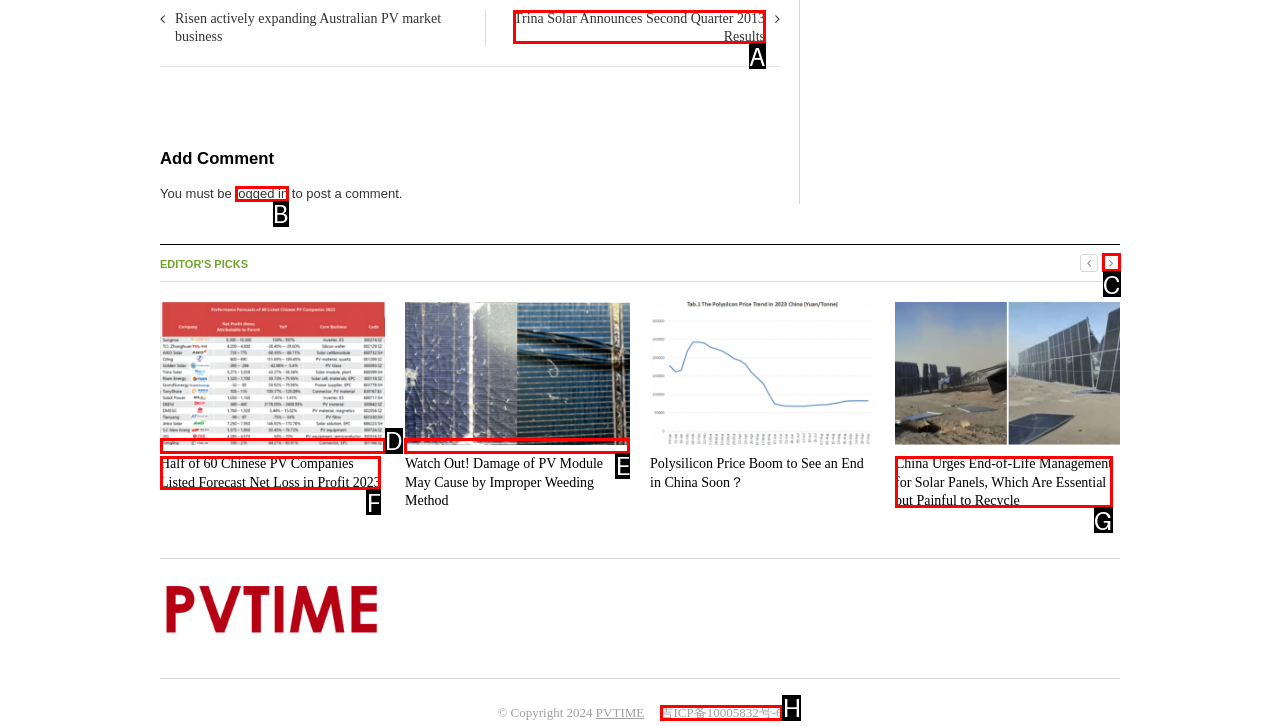Identify the letter of the correct UI element to fulfill the task: Click on the 'Watch Out! Damage of PV Module May Cause by Improper Weeding Method' article link from the given options in the screenshot.

E